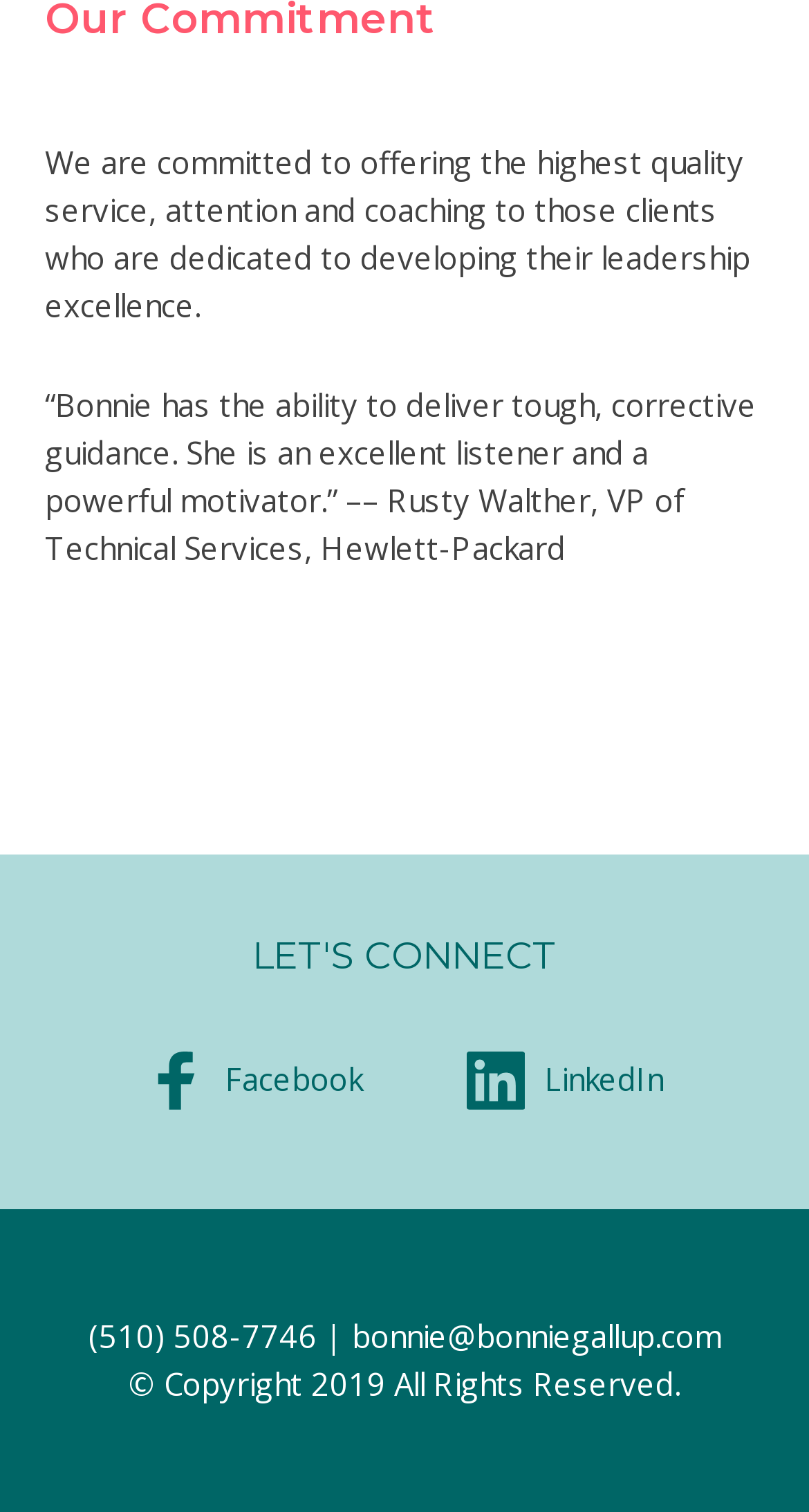Give a one-word or phrase response to the following question: What is the contact phone number?

(510) 508-7746